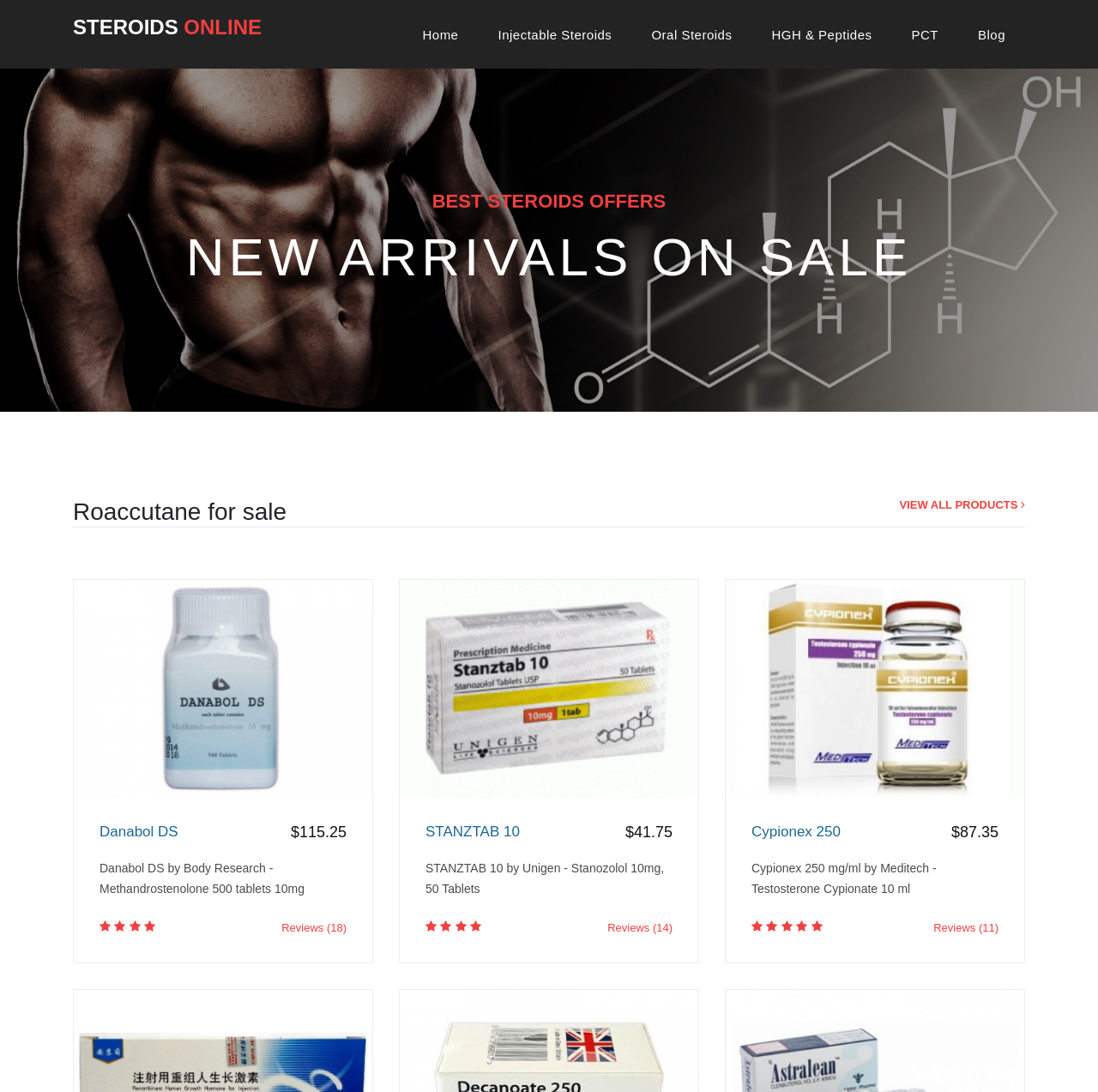What is the price of Danabol DS?
Utilize the information in the image to give a detailed answer to the question.

I found the price of Danabol DS by looking at the heading element with the text '$115.25' which is located near the link and image elements with the text 'Danabol DS'.